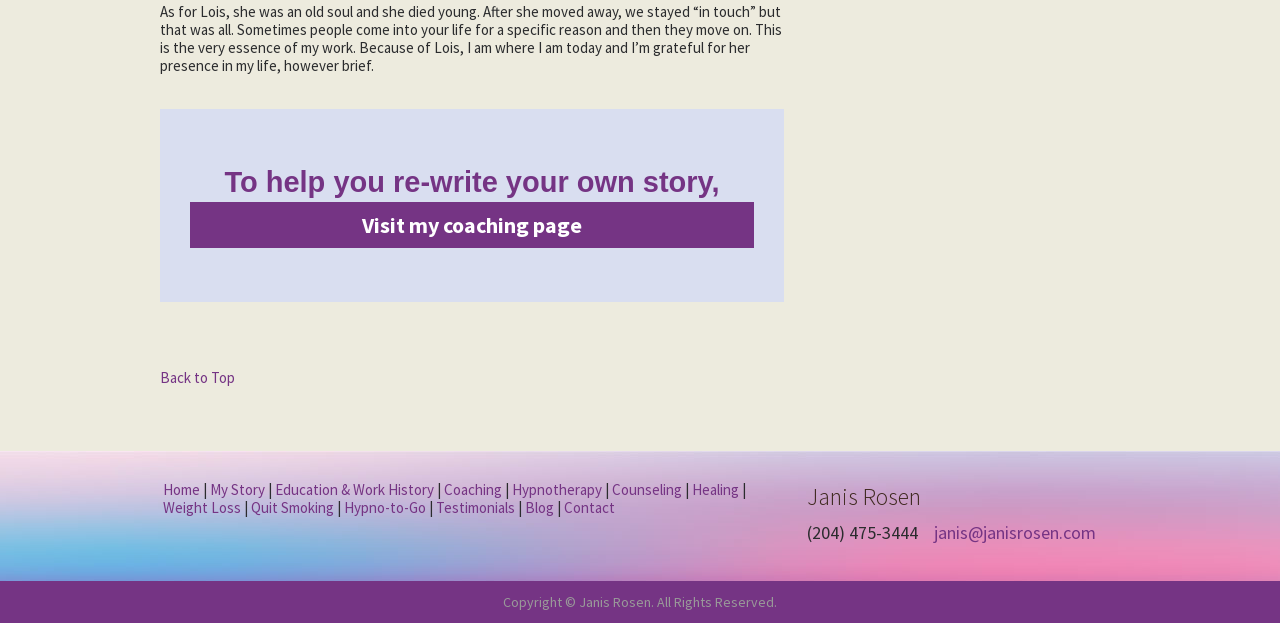Given the element description "Back to Top", identify the bounding box of the corresponding UI element.

[0.125, 0.591, 0.184, 0.622]